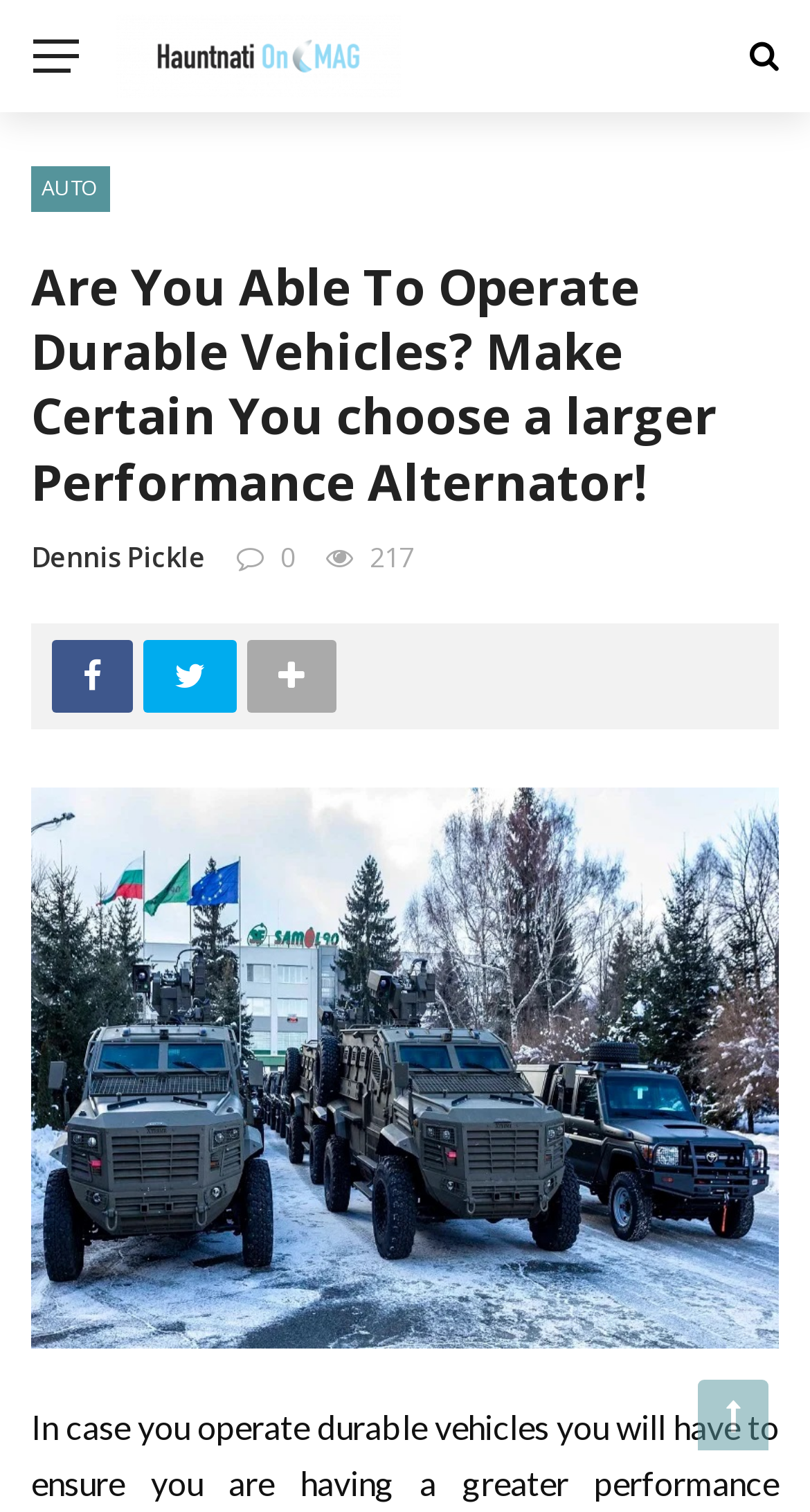From the element description value="Send message", predict the bounding box coordinates of the UI element. The coordinates must be specified in the format (top-left x, top-left y, bottom-right x, bottom-right y) and should be within the 0 to 1 range.

None